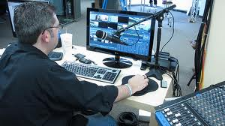Create a detailed narrative of what is happening in the image.

The image depicts a man engaged in a technical role at a control station, surrounded by various equipment essential for broadcasting or video production. He sits at a desk with a computer monitor displaying multiple camera feeds, indicating he is likely overseeing a live event or recording session. The setup includes a microphone, suggesting that he may also be involved in audio operations. A keyboard and mouse are positioned in front of him, highlighting his active role in managing the visual elements of the production. On the desk, a cup is visible, implying a casual and working environment. The background suggests a studio or production space, filled with additional equipment such as a control panel, reinforcing the technical nature of his work.